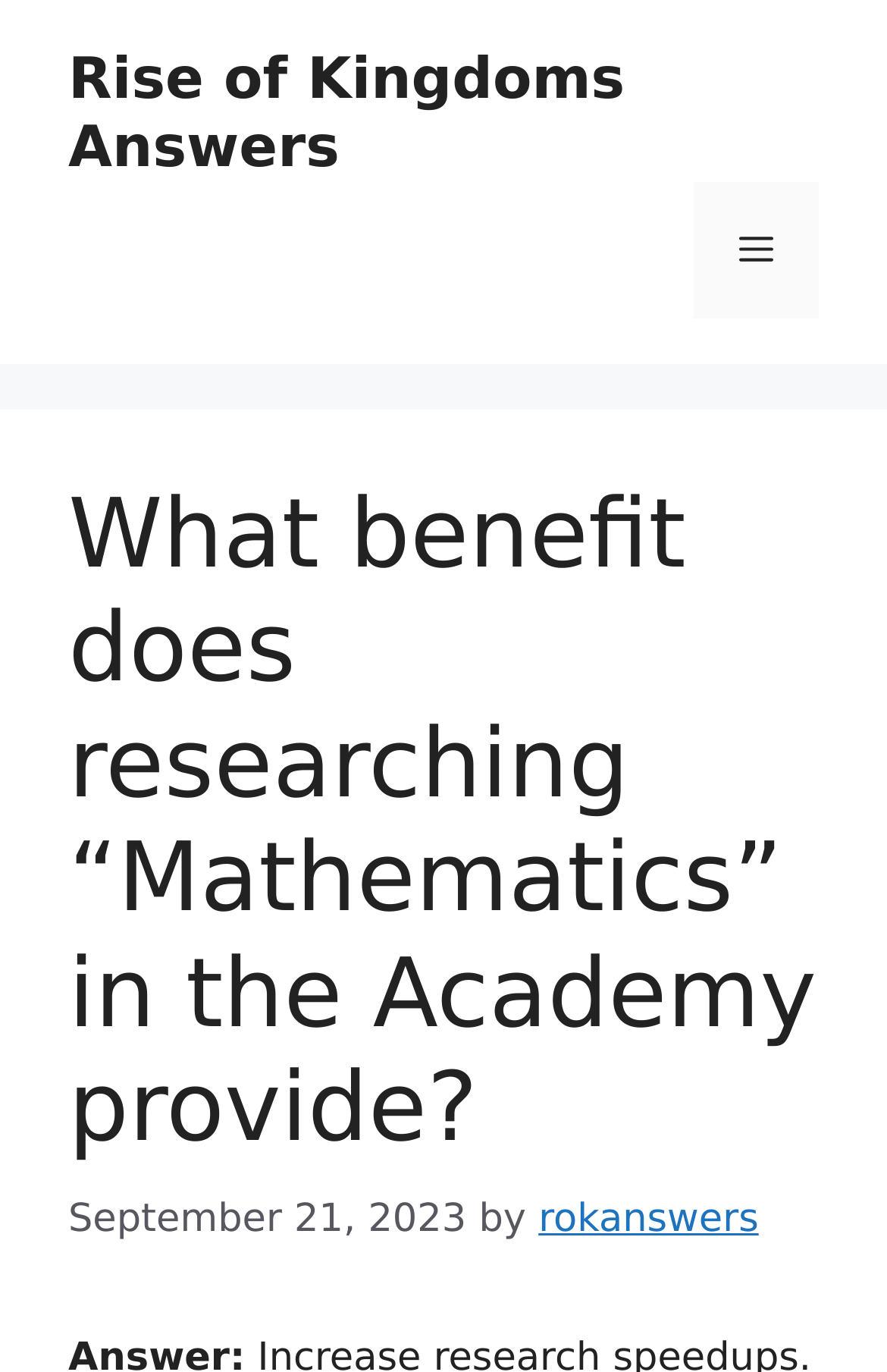Give a succinct answer to this question in a single word or phrase: 
What is the main topic of the article?

Mathematics in the Academy